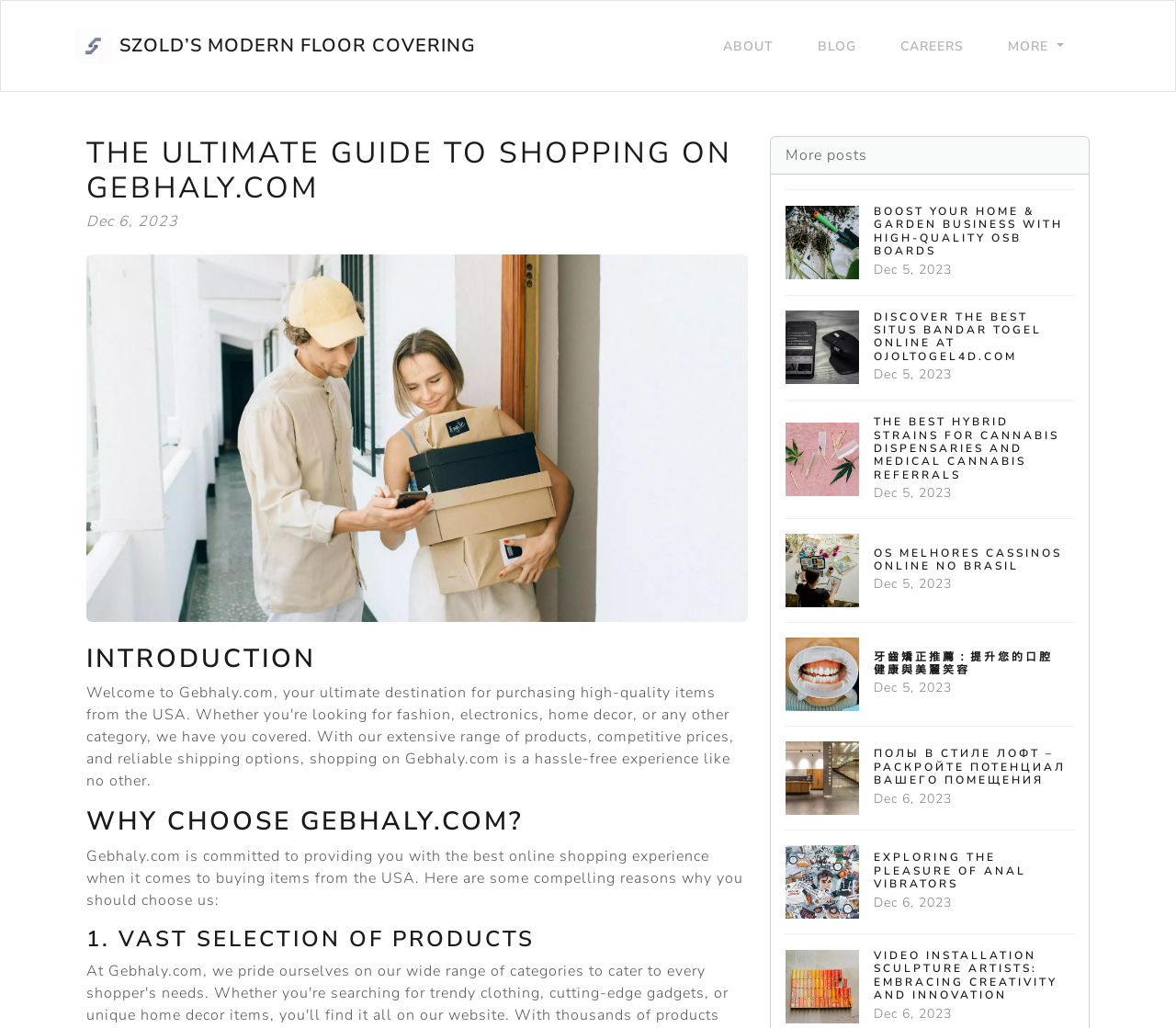What is the purpose of Gebhaly.com?
Carefully examine the image and provide a detailed answer to the question.

The purpose of the website can be understood from the introductory text, which states that Gebhaly.com is committed to providing the best online shopping experience when it comes to buying items from the USA.